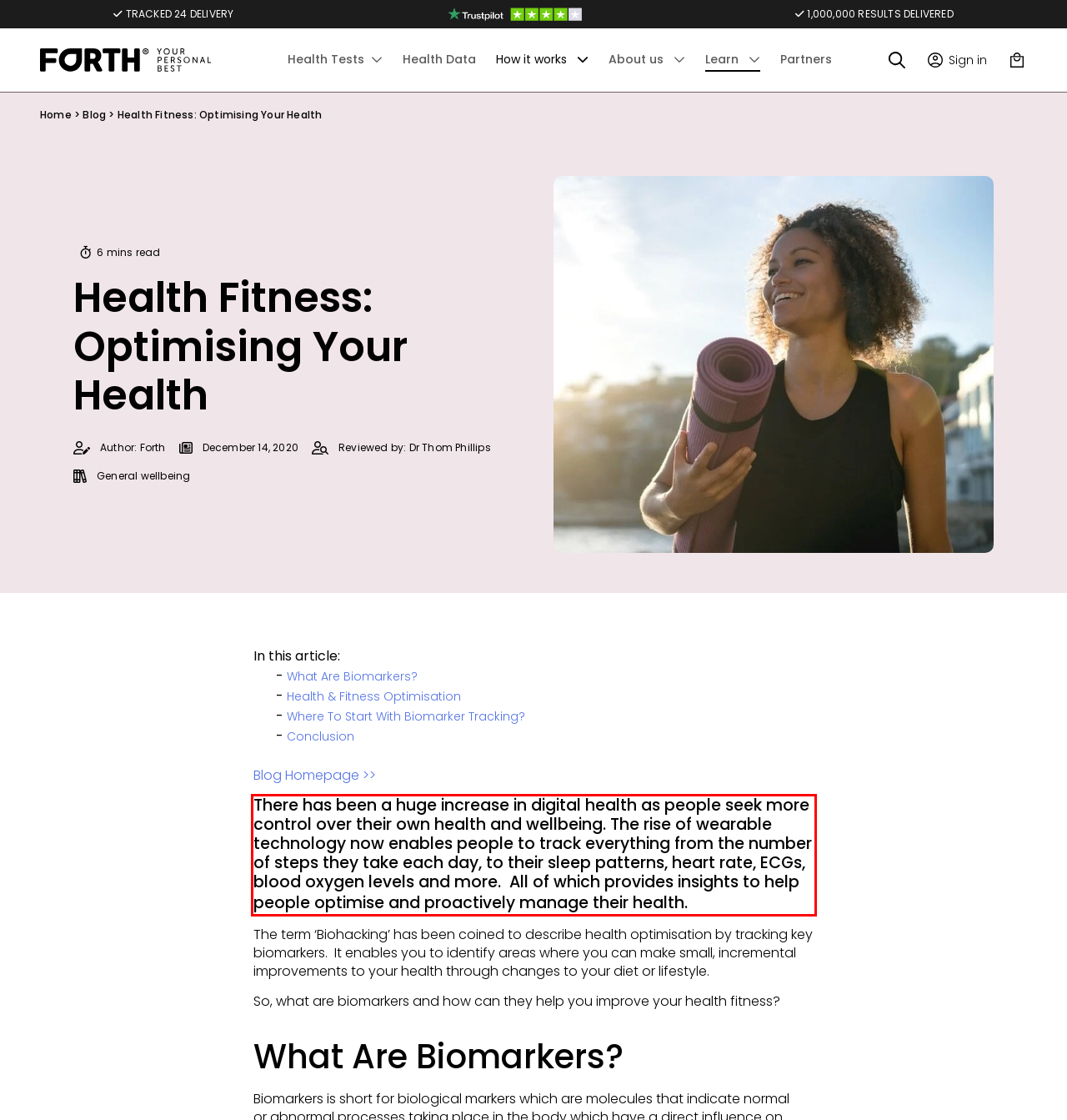Within the screenshot of a webpage, identify the red bounding box and perform OCR to capture the text content it contains.

There has been a huge increase in digital health as people seek more control over their own health and wellbeing. The rise of wearable technology now enables people to track everything from the number of steps they take each day, to their sleep patterns, heart rate, ECGs, blood oxygen levels and more. All of which provides insights to help people optimise and proactively manage their health.